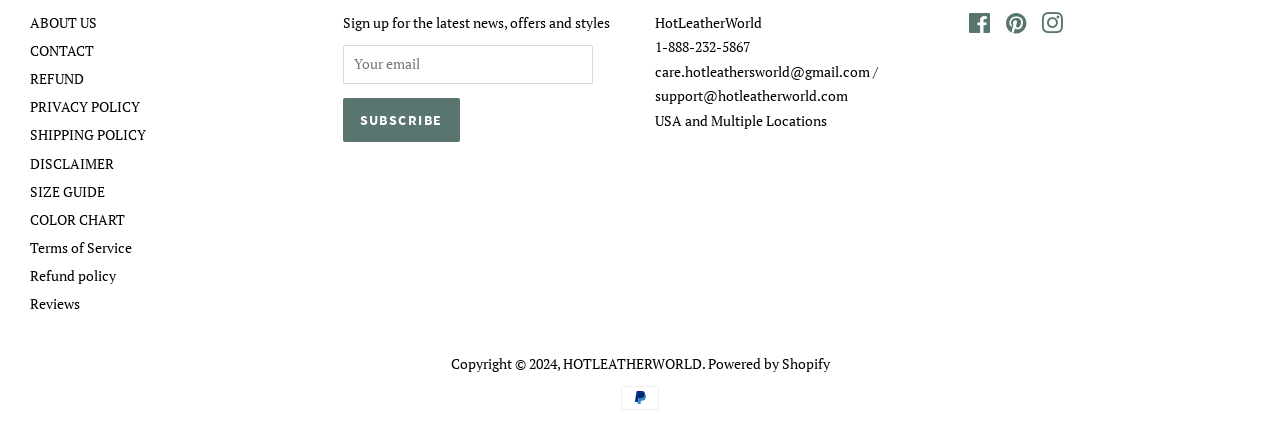Can you specify the bounding box coordinates for the region that should be clicked to fulfill this instruction: "Subscribe to the newsletter".

[0.268, 0.221, 0.359, 0.32]